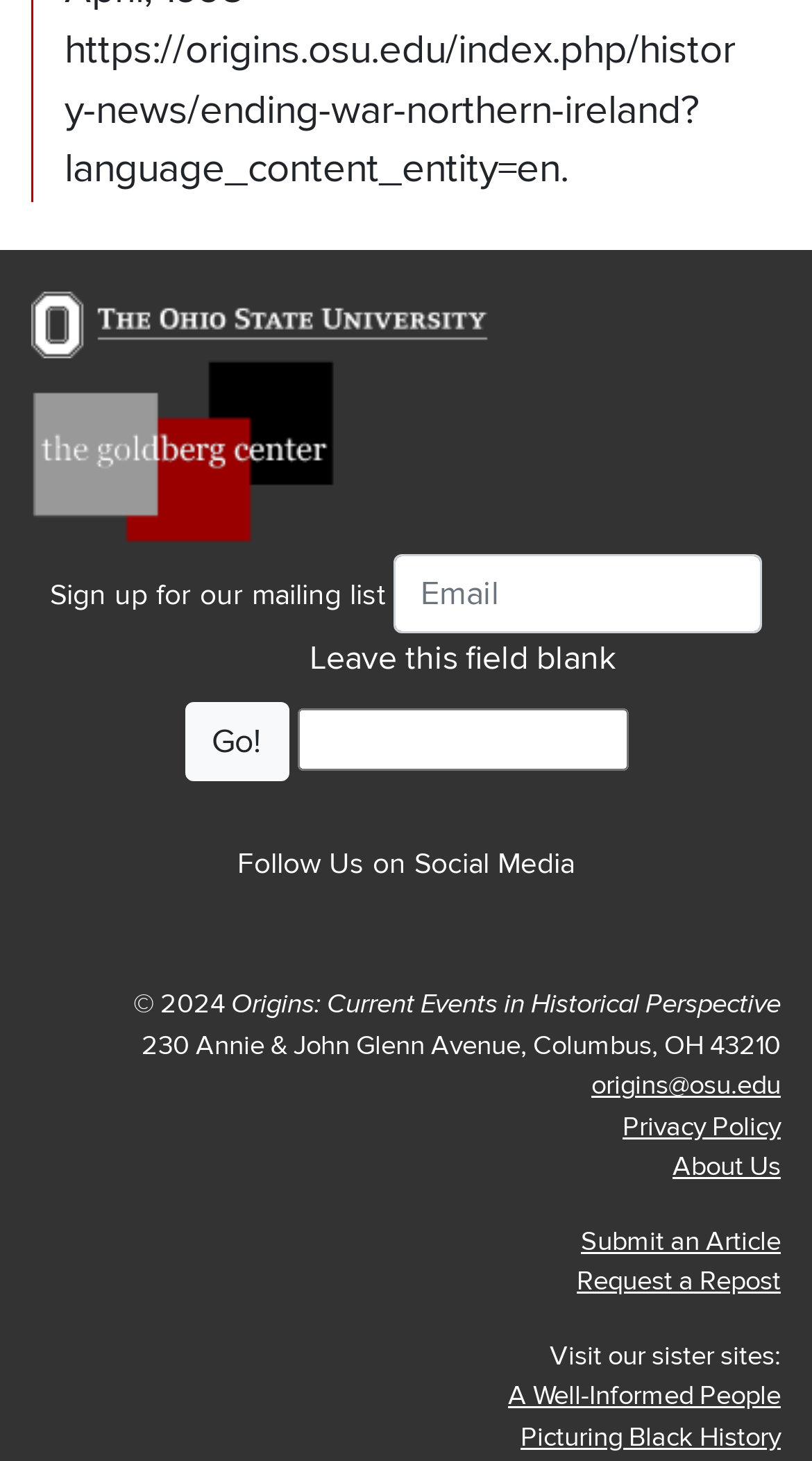Can you determine the bounding box coordinates of the area that needs to be clicked to fulfill the following instruction: "Click Go!"?

[0.227, 0.481, 0.355, 0.535]